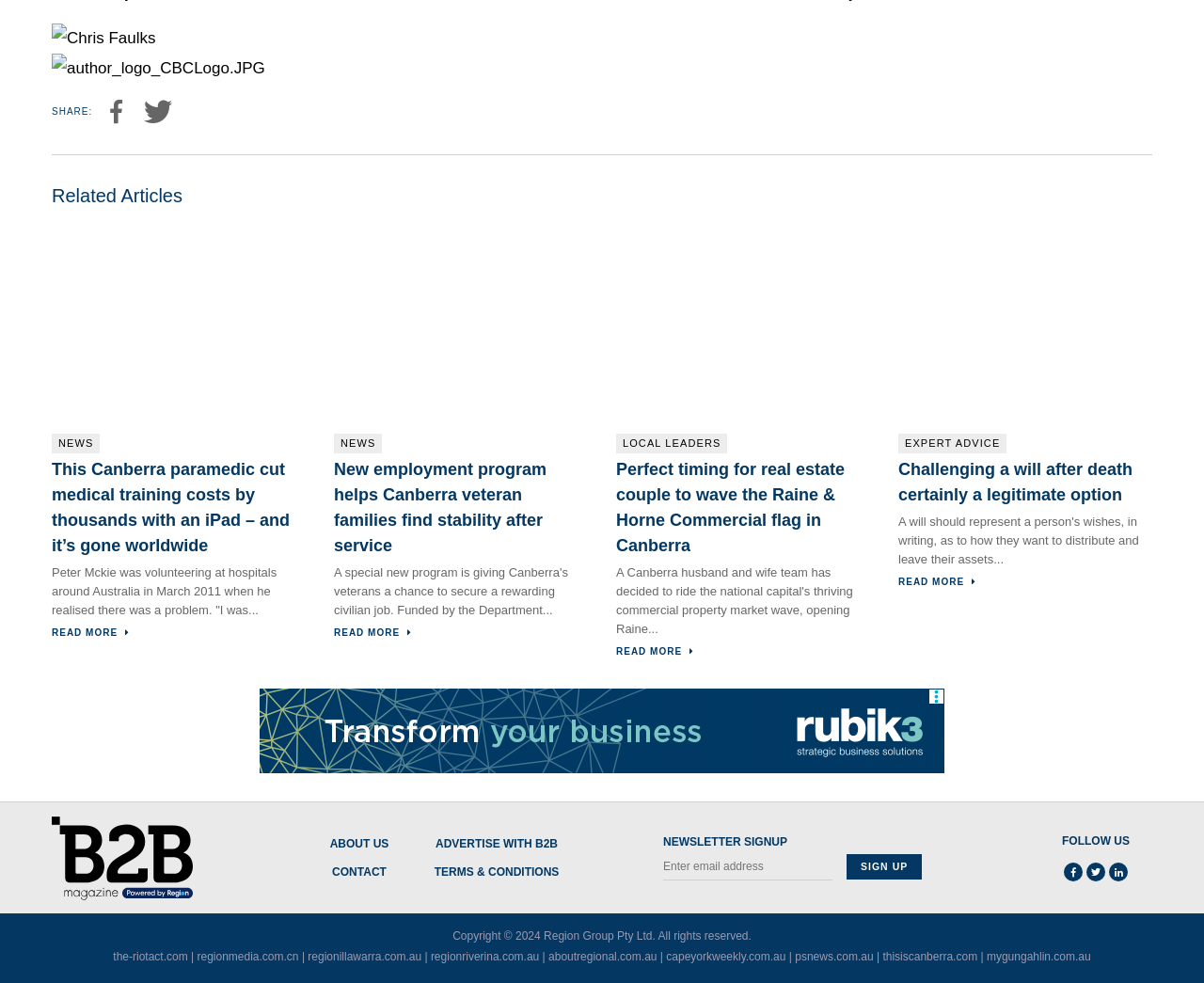Determine the bounding box coordinates of the clickable element necessary to fulfill the instruction: "Sign up for the newsletter". Provide the coordinates as four float numbers within the 0 to 1 range, i.e., [left, top, right, bottom].

[0.703, 0.869, 0.766, 0.895]